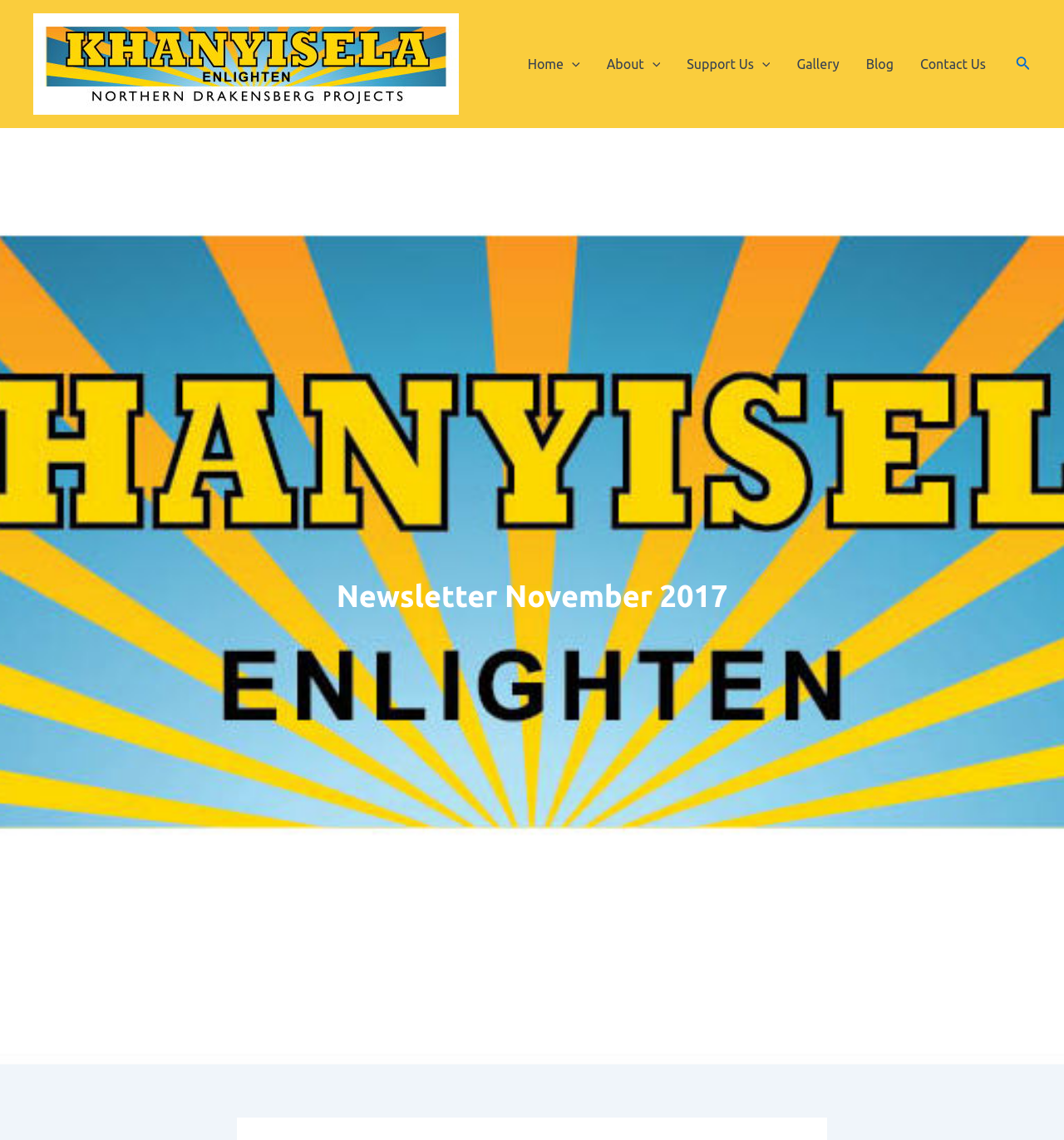Is there a search icon on the webpage?
Based on the image, respond with a single word or phrase.

Yes